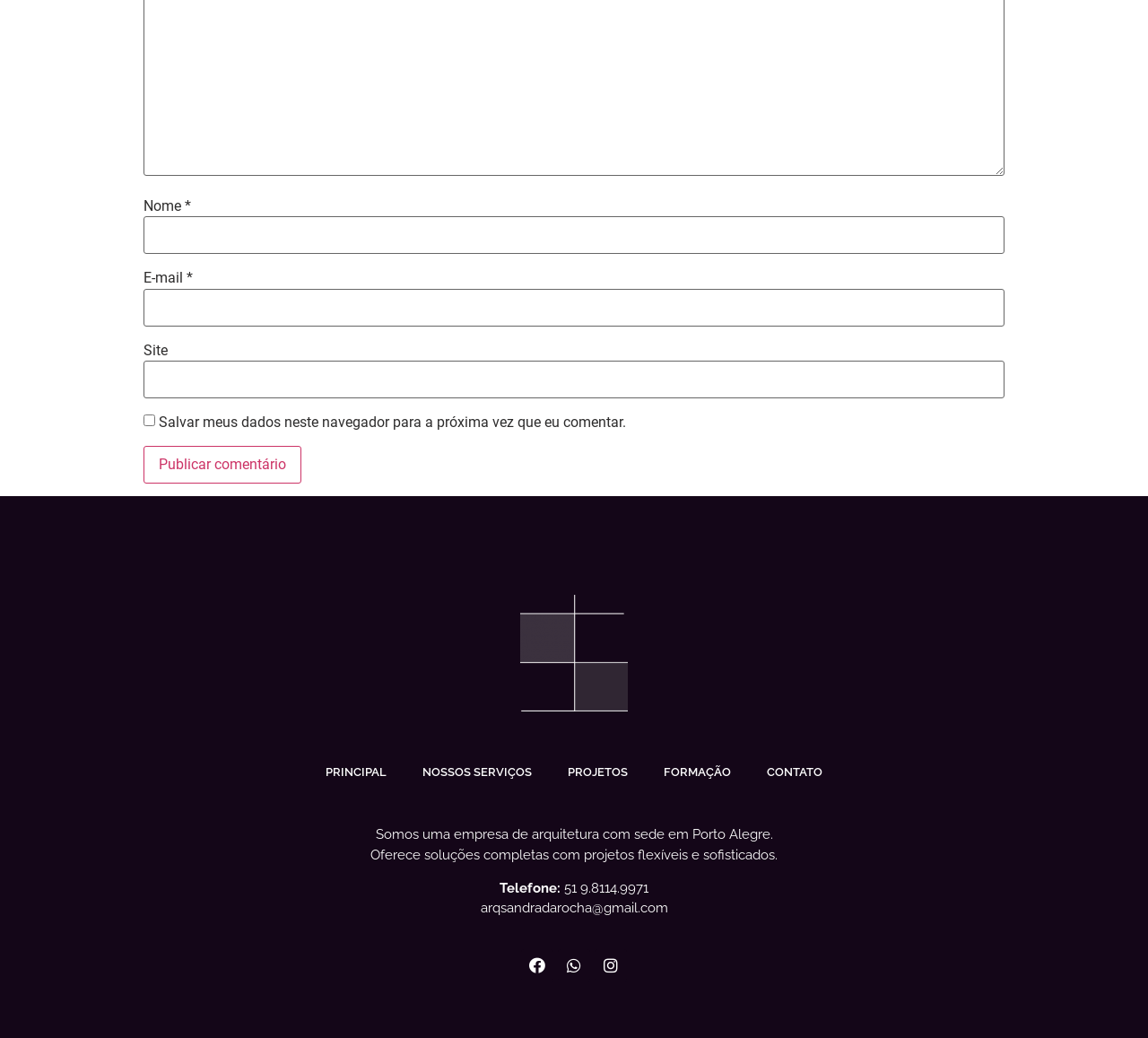Refer to the screenshot and give an in-depth answer to this question: What social media platforms does the company have?

The company's social media presence can be seen in the footer section of the webpage, where there are links to Facebook, Whatsapp, and Instagram, each with their respective icons.